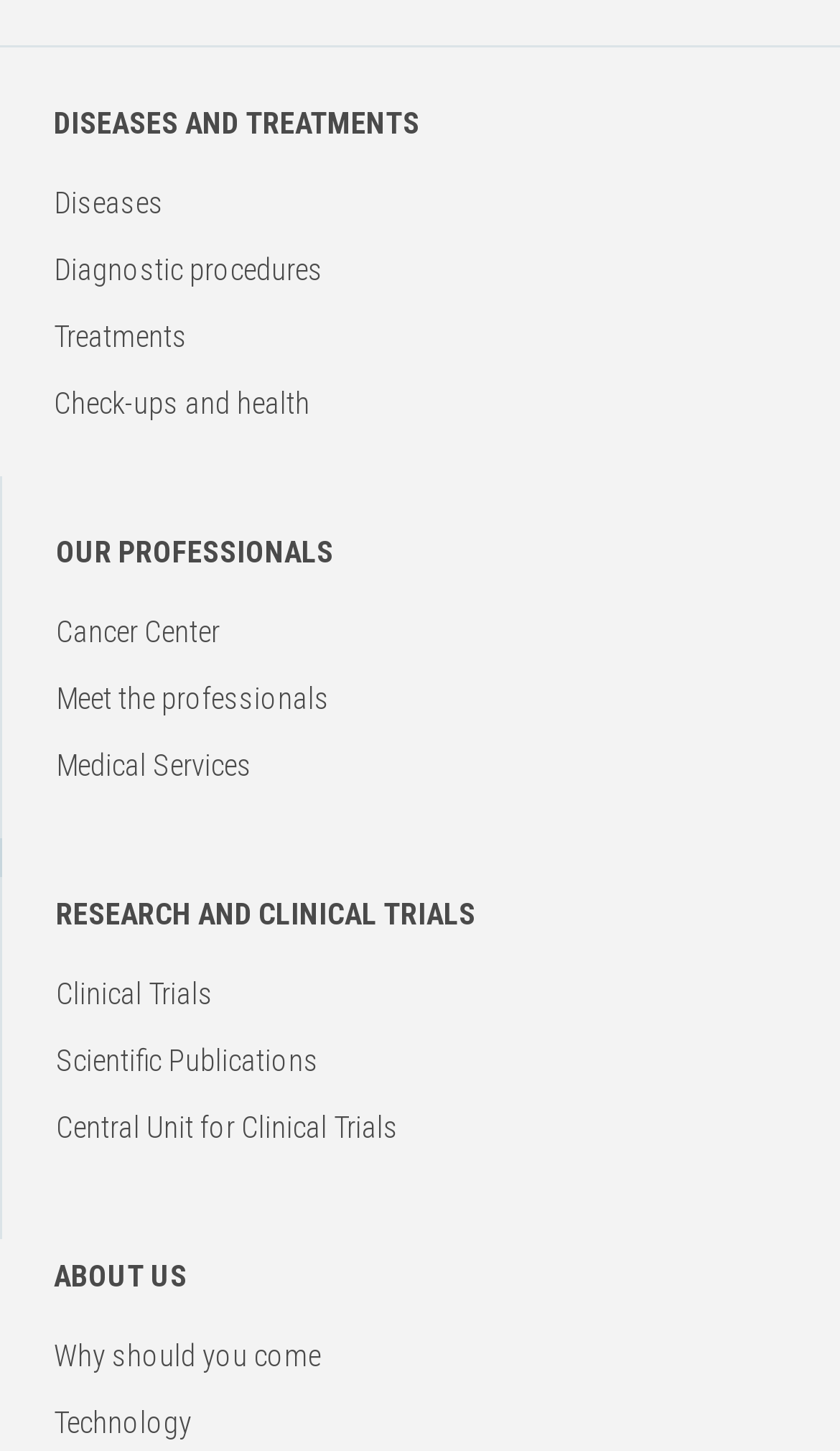Calculate the bounding box coordinates for the UI element based on the following description: "RESEARCH AND CLINICAL TRIALS". Ensure the coordinates are four float numbers between 0 and 1, i.e., [left, top, right, bottom].

[0.067, 0.618, 0.567, 0.642]